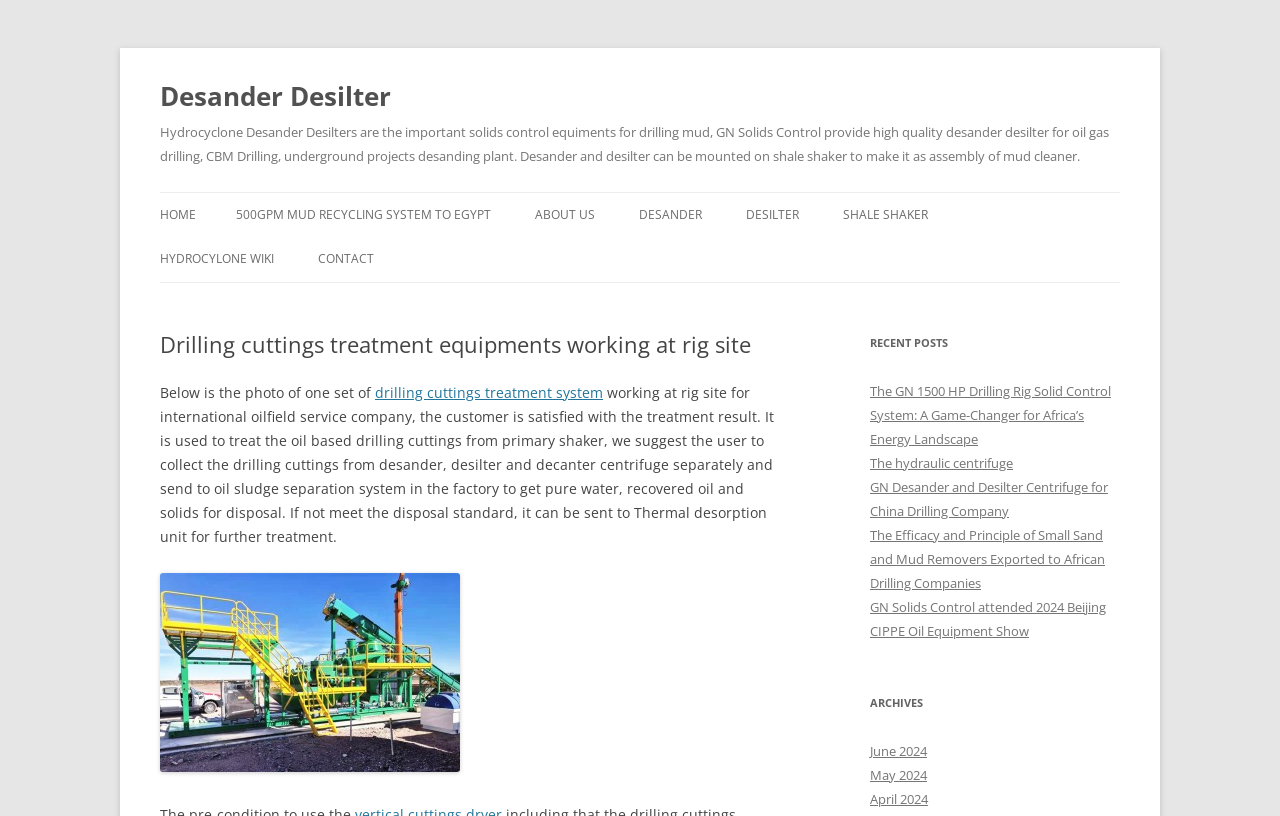Use a single word or phrase to answer the question: What is the position of the 'CONTACT' link?

Below 'ABOUT US'